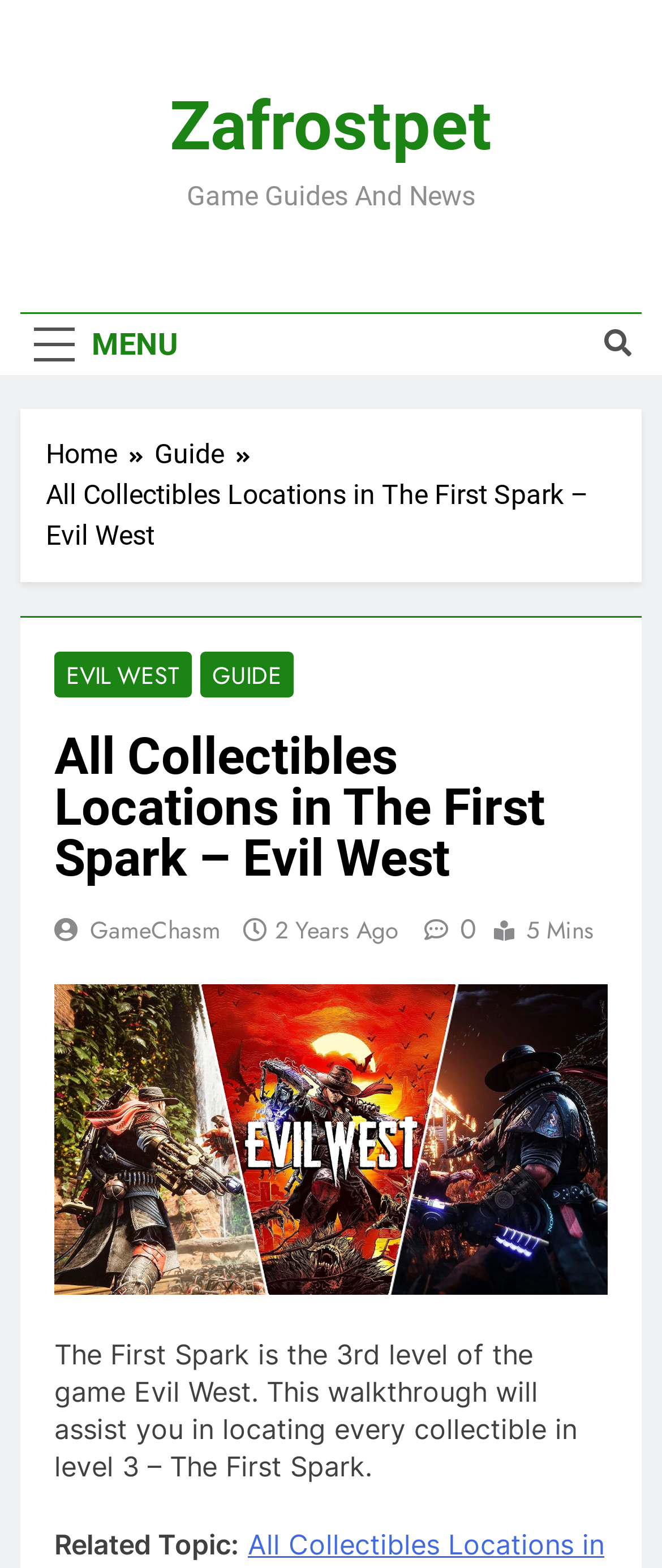Identify and extract the heading text of the webpage.

All Collectibles Locations in The First Spark – Evil West